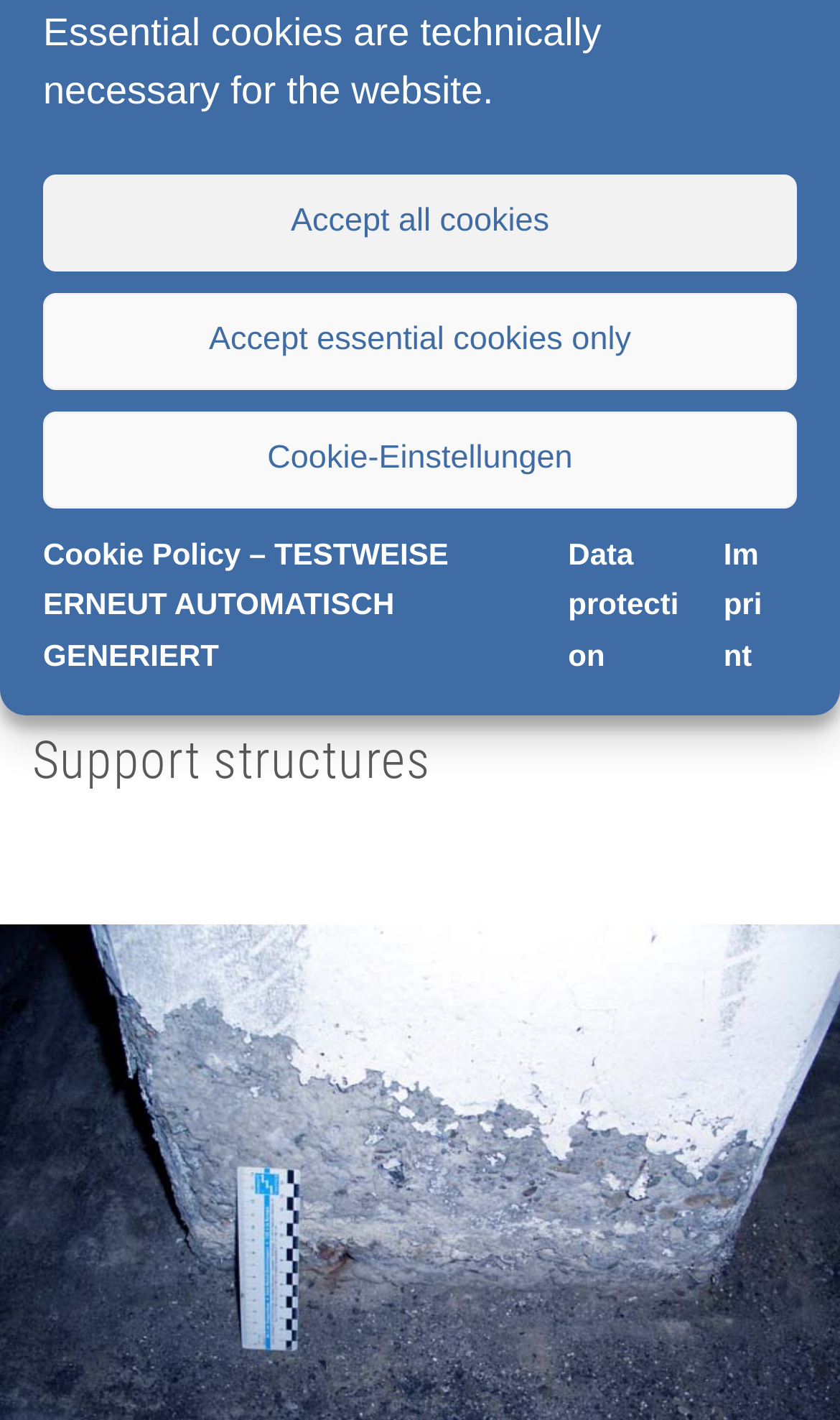Mark the bounding box of the element that matches the following description: "Accept essential cookies only".

[0.051, 0.206, 0.949, 0.274]